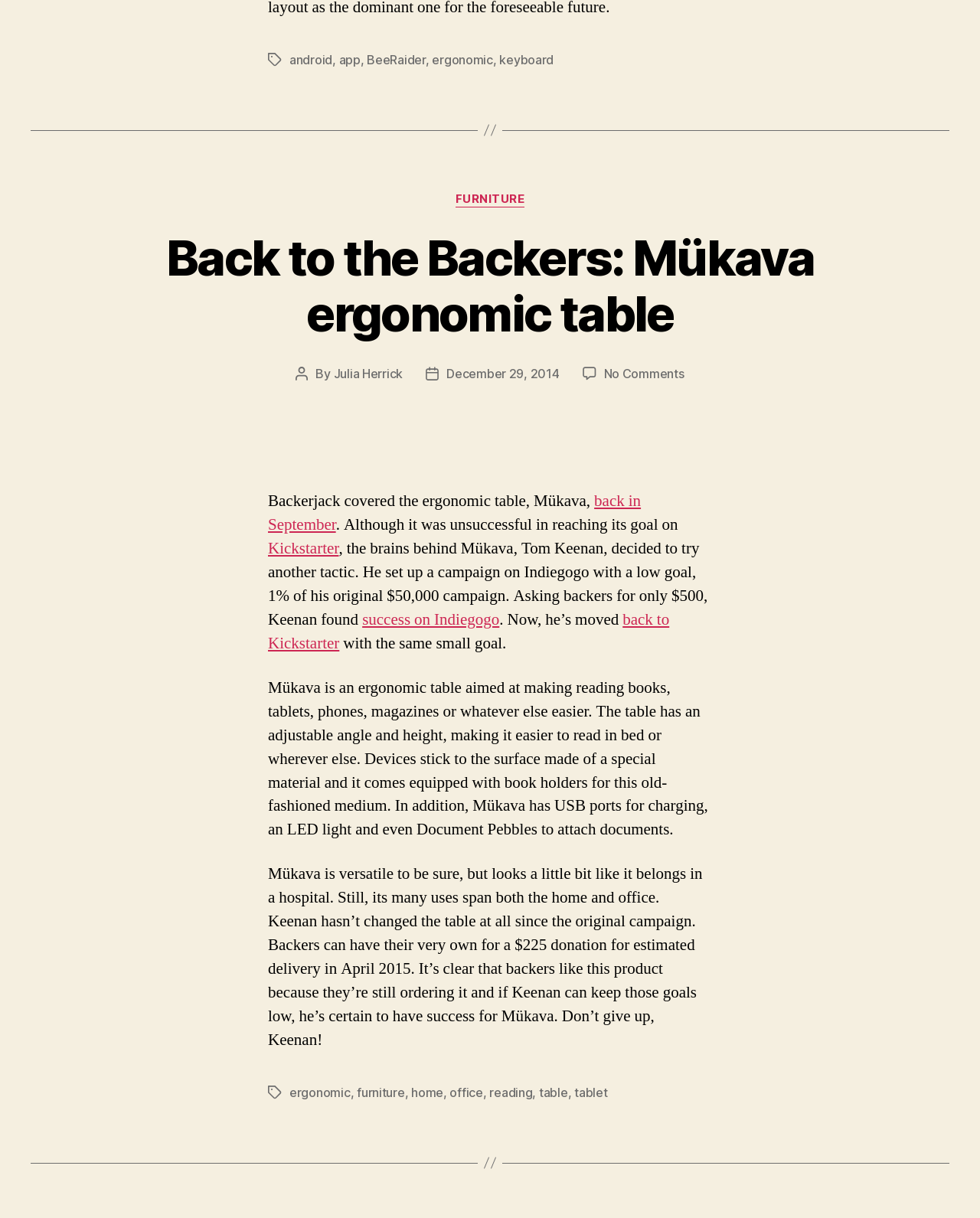What is the name of the ergonomic table?
Based on the image, answer the question with a single word or brief phrase.

Mükava